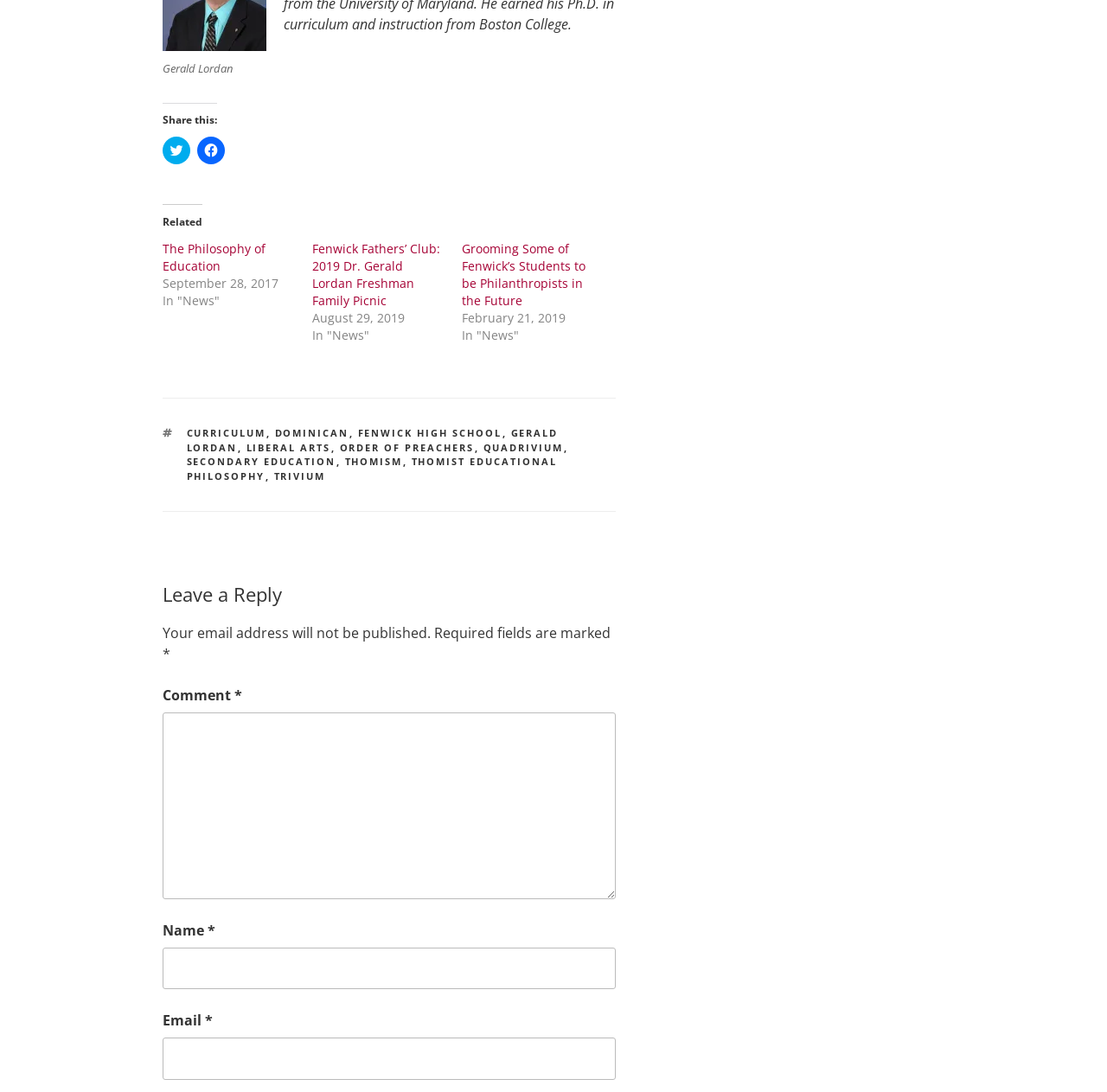How many tags are listed in the footer?
Based on the image, give a one-word or short phrase answer.

11